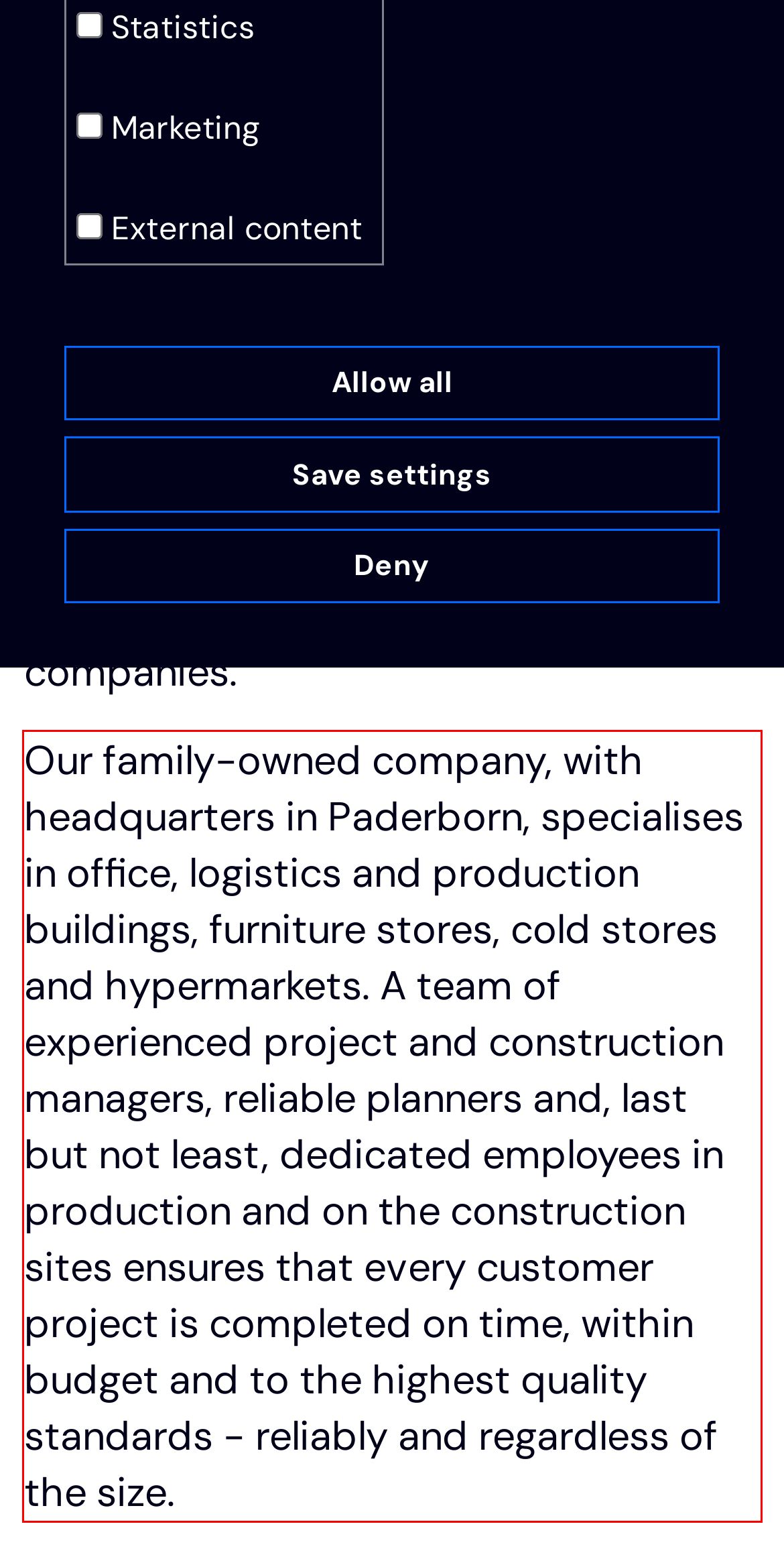Please look at the screenshot provided and find the red bounding box. Extract the text content contained within this bounding box.

Our family-owned company, with headquarters in Paderborn, specialises in office, logistics and production buildings, furniture stores, cold stores and hypermarkets. A team of experienced project and construction managers, reliable planners and, last but not least, dedicated employees in production and on the construction sites ensures that every customer project is completed on time, within budget and to the highest quality standards - reliably and regardless of the size.